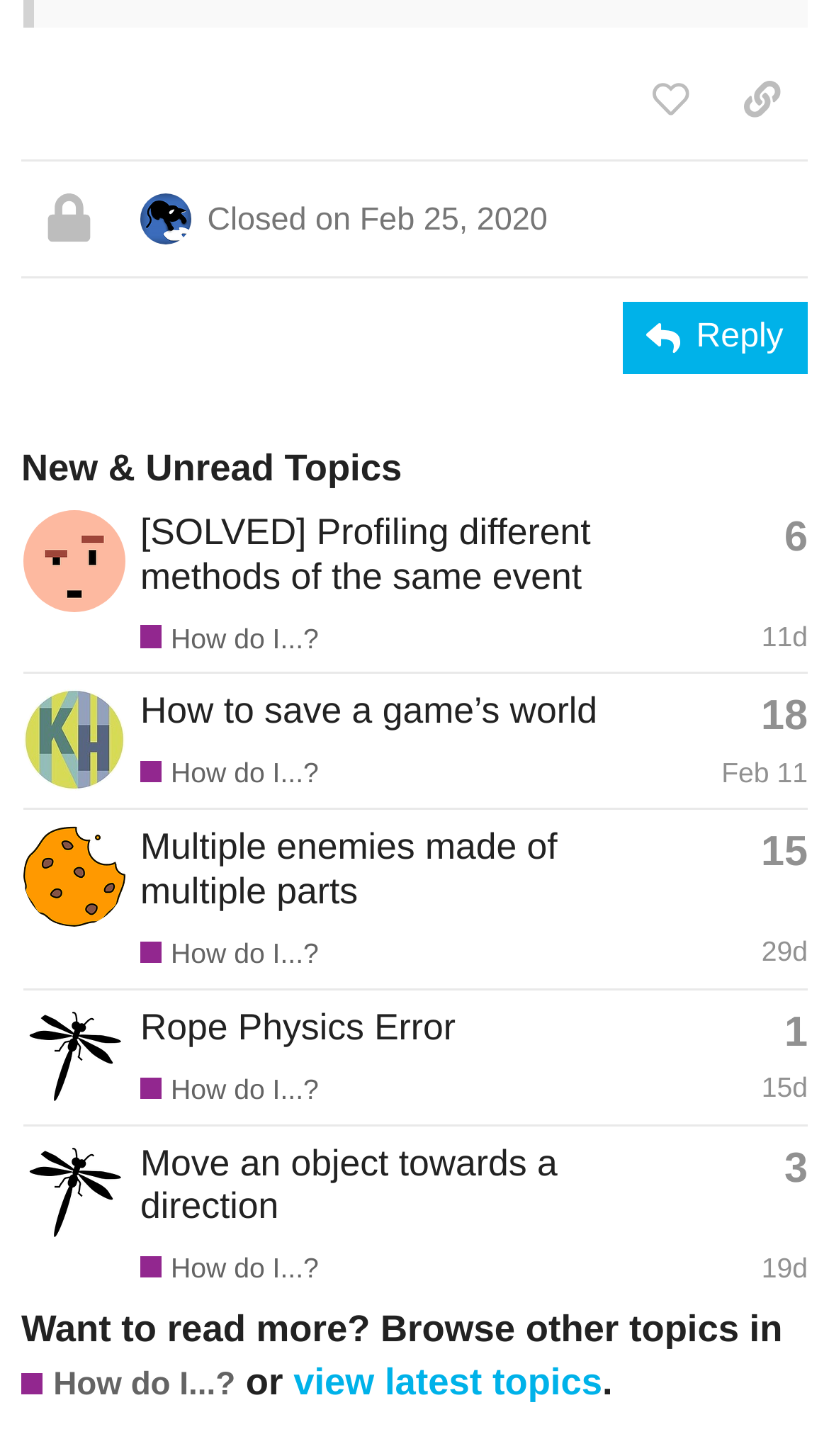Using the description "view latest topics", locate and provide the bounding box of the UI element.

[0.354, 0.934, 0.727, 0.963]